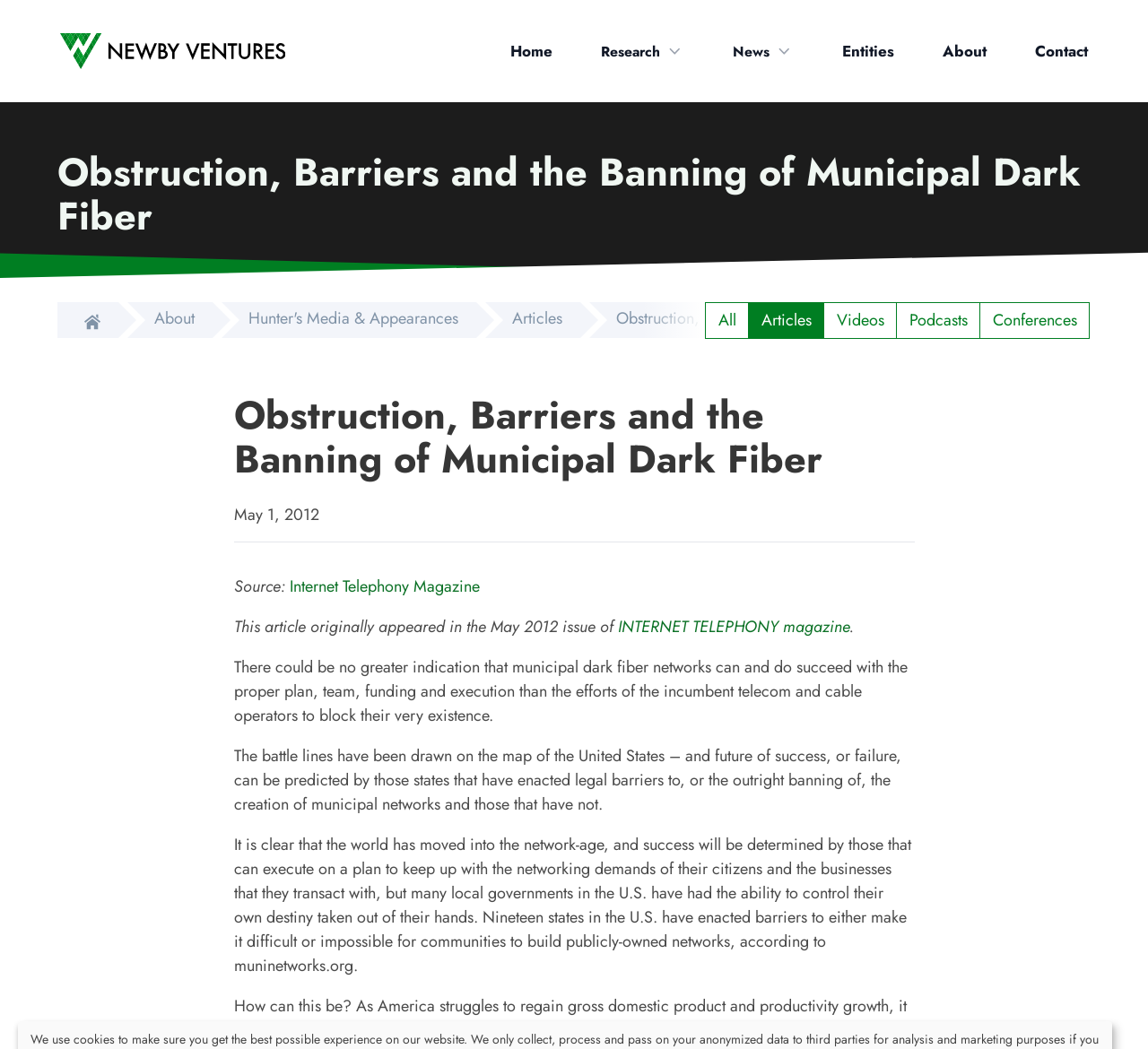Can you provide the bounding box coordinates for the element that should be clicked to implement the instruction: "Click on the 'Contact' link"?

[0.902, 0.037, 0.948, 0.06]